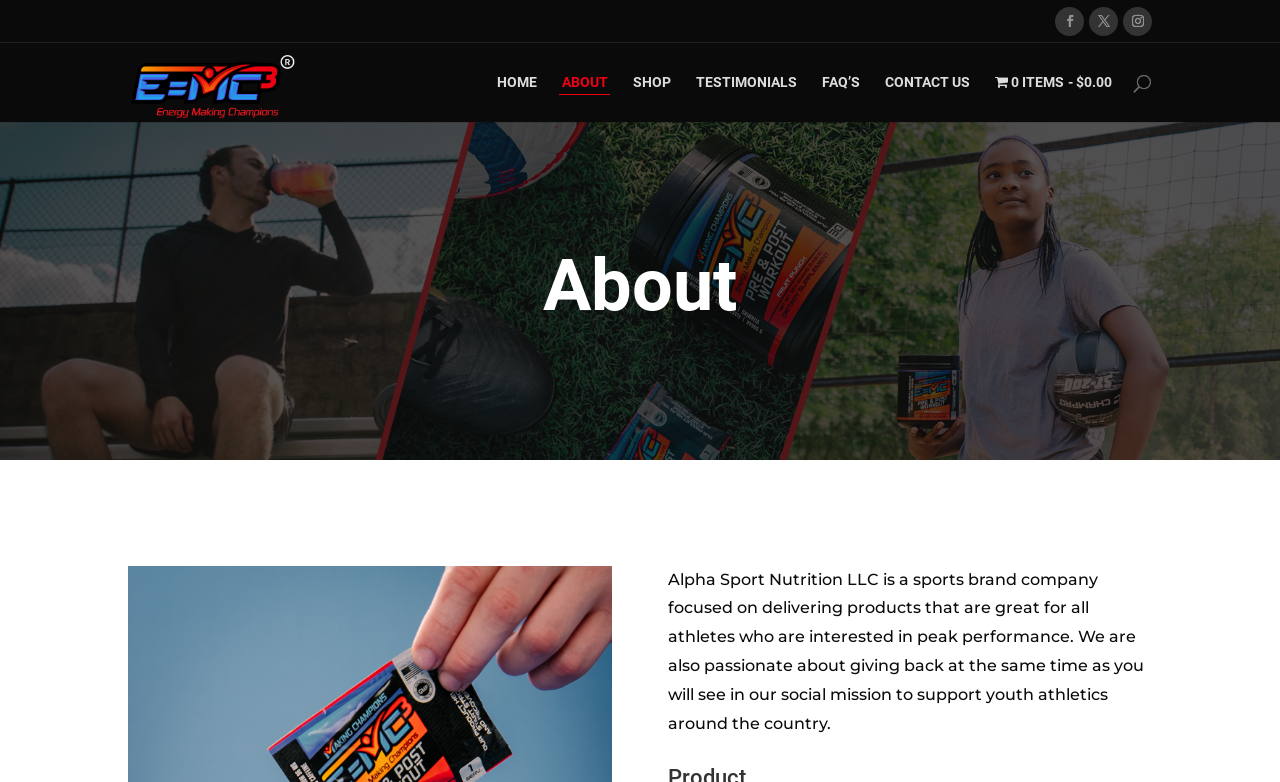Provide a short answer using a single word or phrase for the following question: 
Is the search bar visible?

Yes